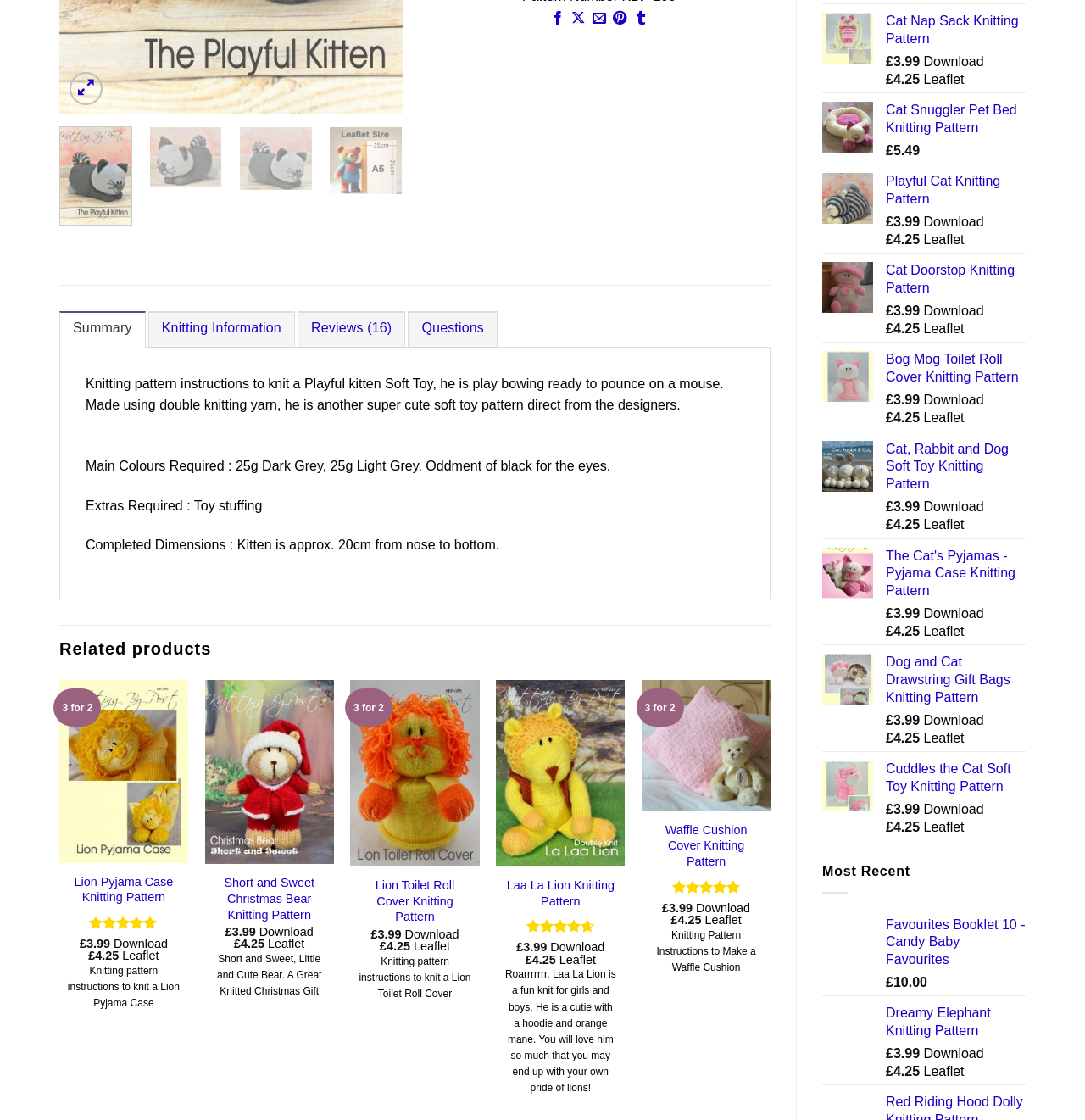Identify the bounding box for the UI element described as: "Waffle Cushion Cover Knitting Pattern". The coordinates should be four float numbers between 0 and 1, i.e., [left, top, right, bottom].

[0.599, 0.734, 0.702, 0.777]